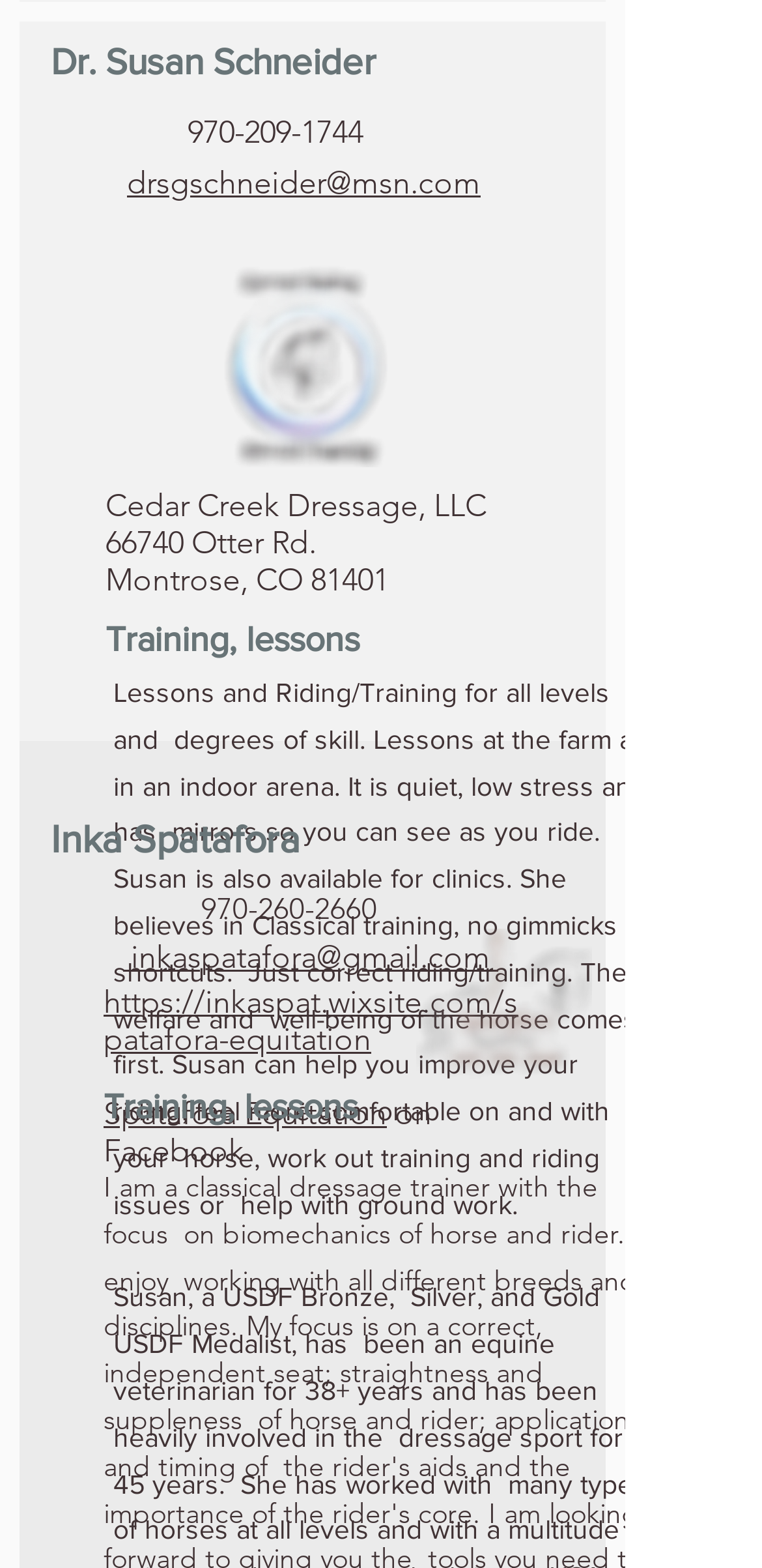What is the name of the farm where Dr. Susan Schneider provides lessons?
Use the information from the screenshot to give a comprehensive response to the question.

The name of the farm where Dr. Susan Schneider provides lessons is mentioned in the static text element, which reads 'Cedar Creek Dressage, LLC'.